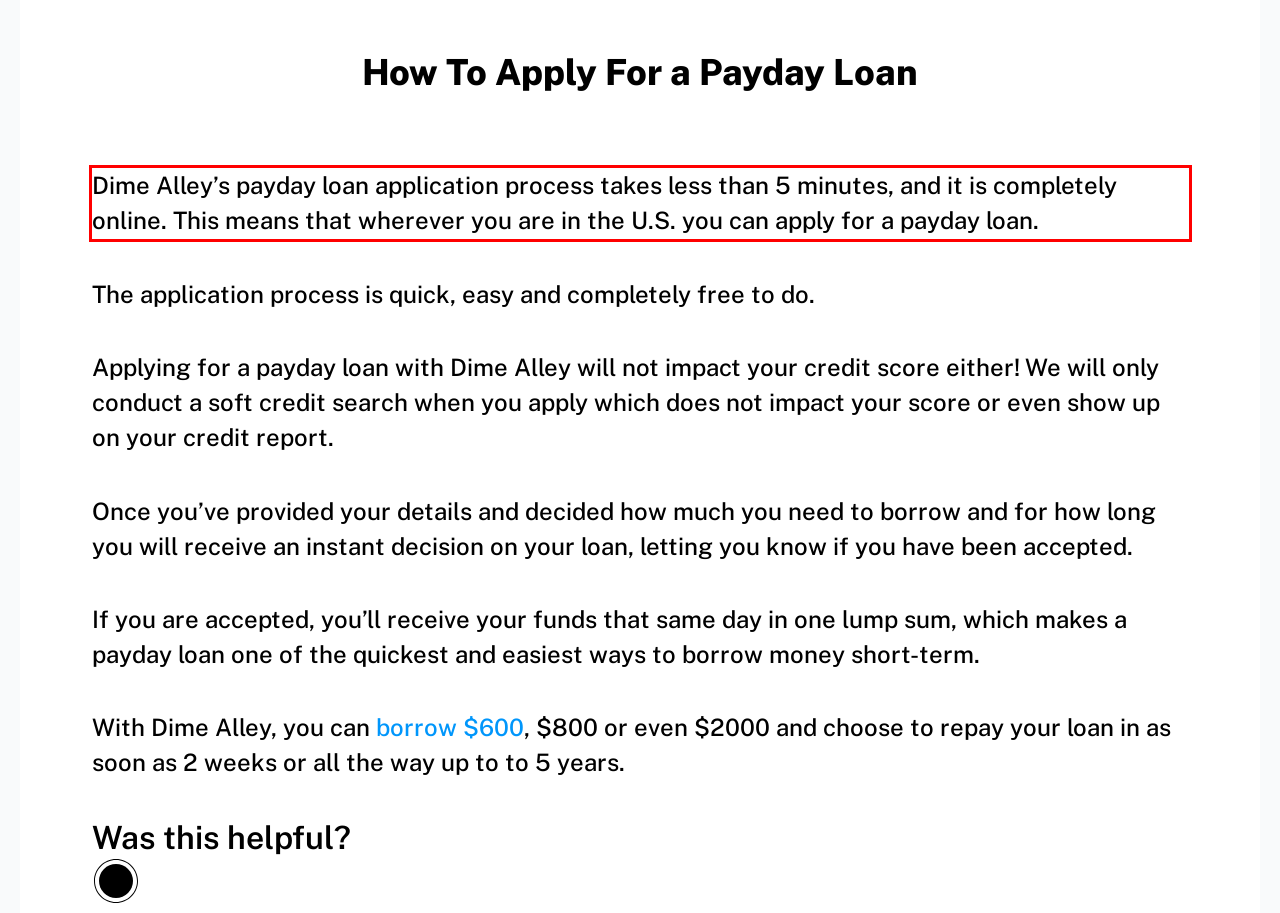Identify the text inside the red bounding box on the provided webpage screenshot by performing OCR.

Dime Alley’s payday loan application process takes less than 5 minutes, and it is completely online. This means that wherever you are in the U.S. you can apply for a payday loan.